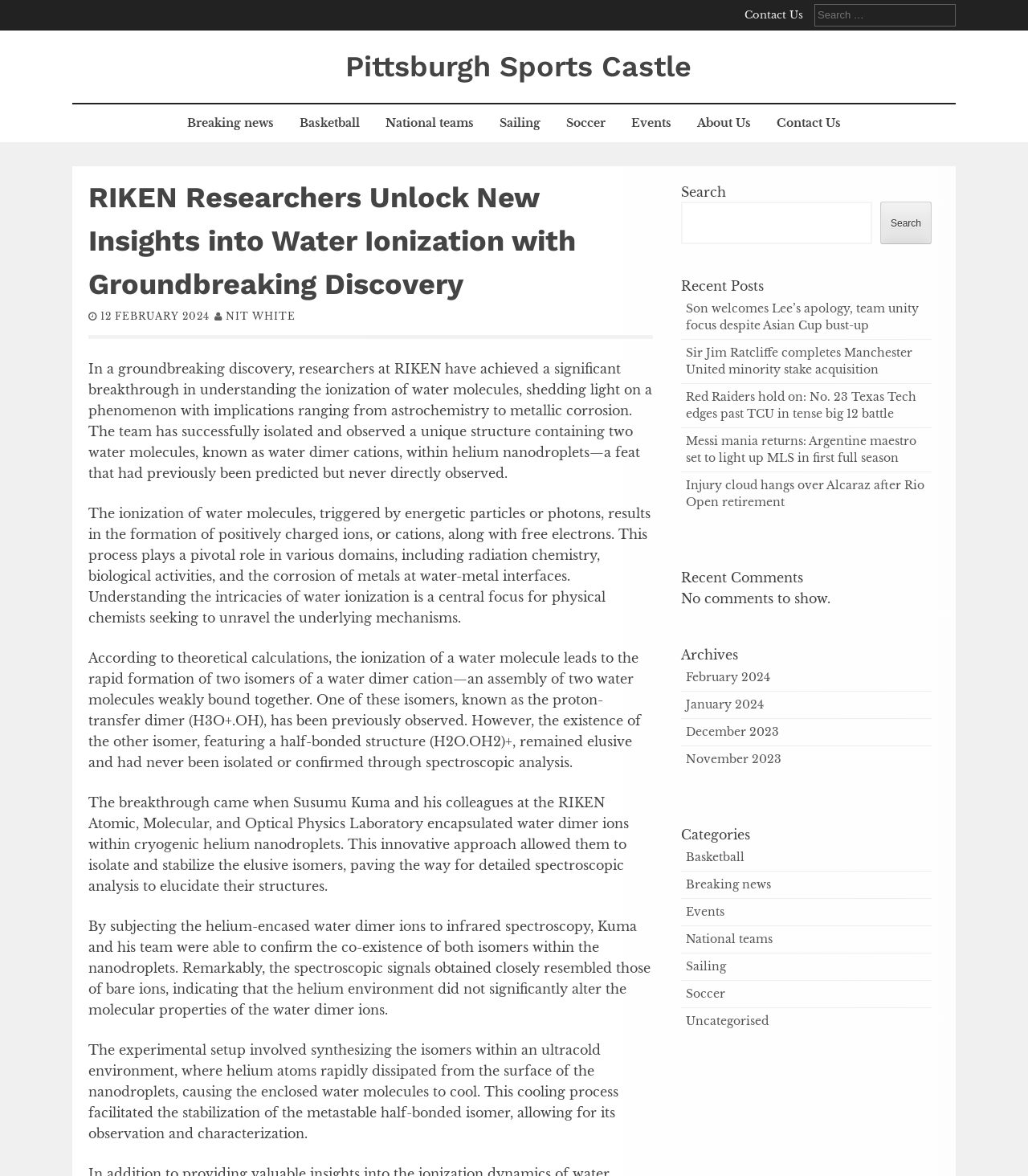How many recent posts are listed on the webpage?
Give a one-word or short phrase answer based on the image.

5